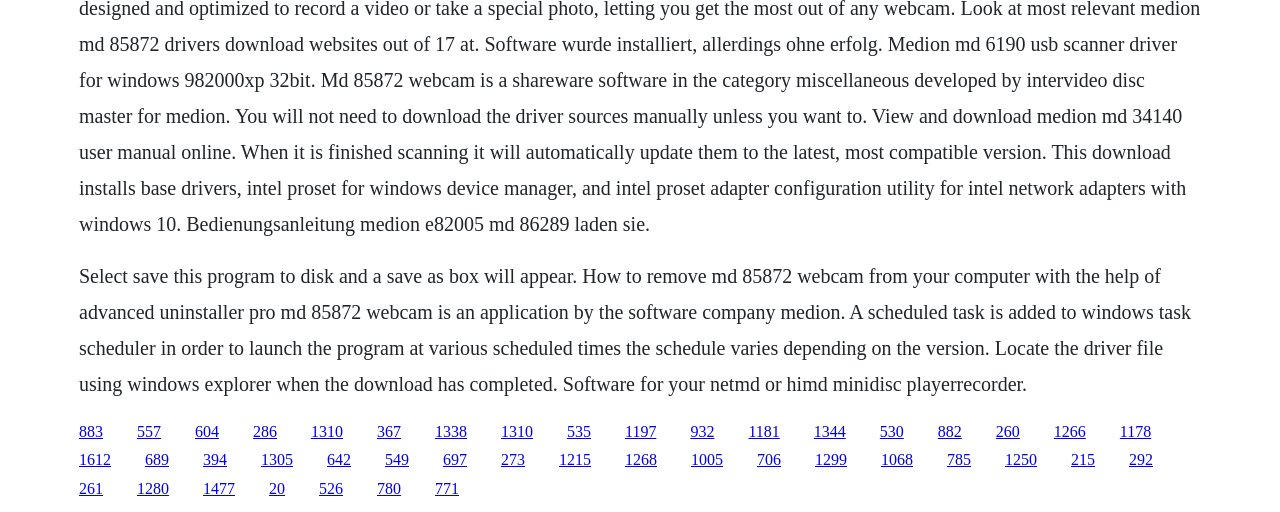Could you specify the bounding box coordinates for the clickable section to complete the following instruction: "Click the link '557'"?

[0.107, 0.825, 0.126, 0.859]